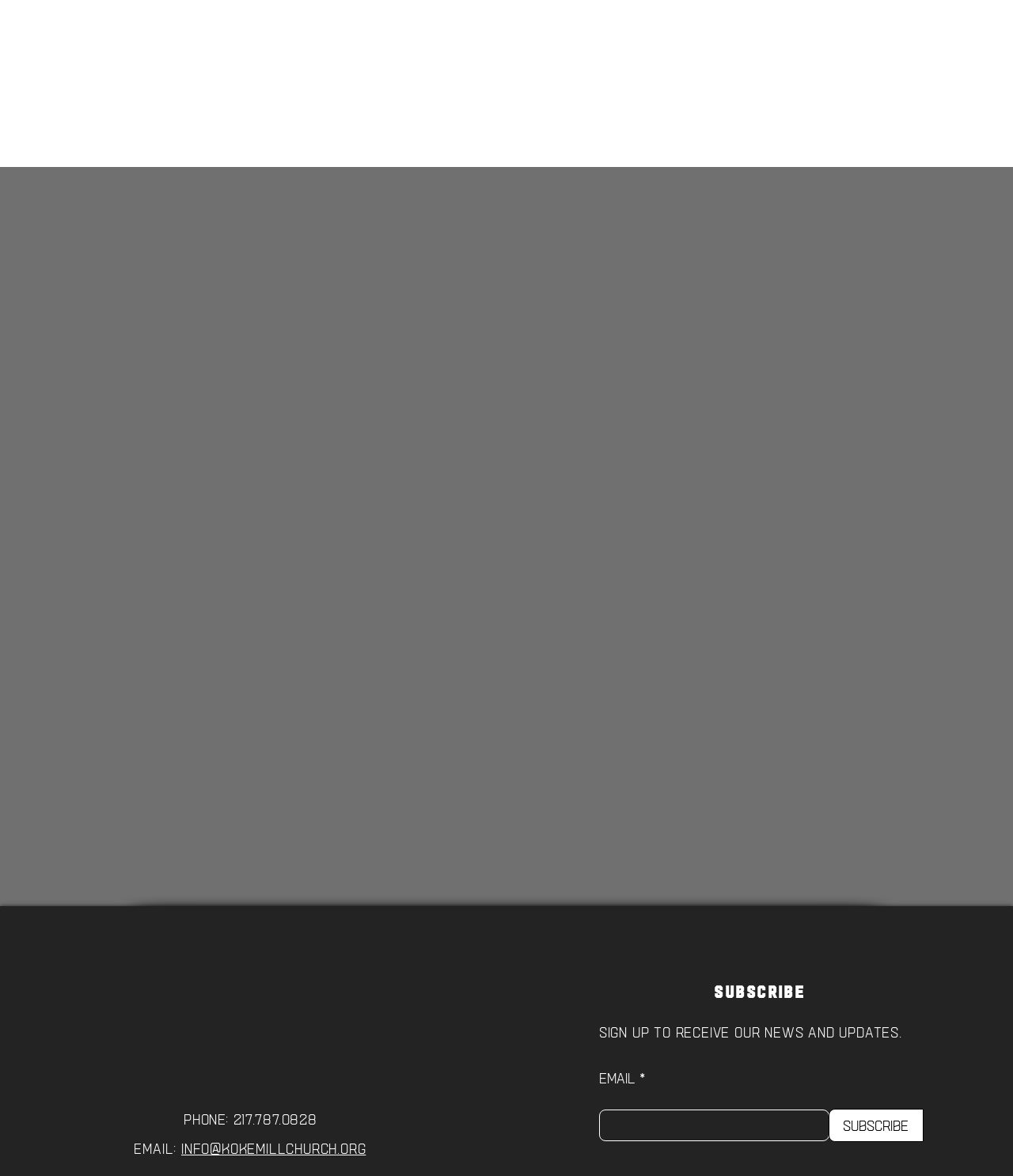What is the purpose of the textbox?
Refer to the screenshot and deliver a thorough answer to the question presented.

I inferred the purpose of the textbox by looking at its label 'Email *' and its location below the 'SUBSCRIBE' heading, which suggests that it is used to enter an email address to receive news and updates.